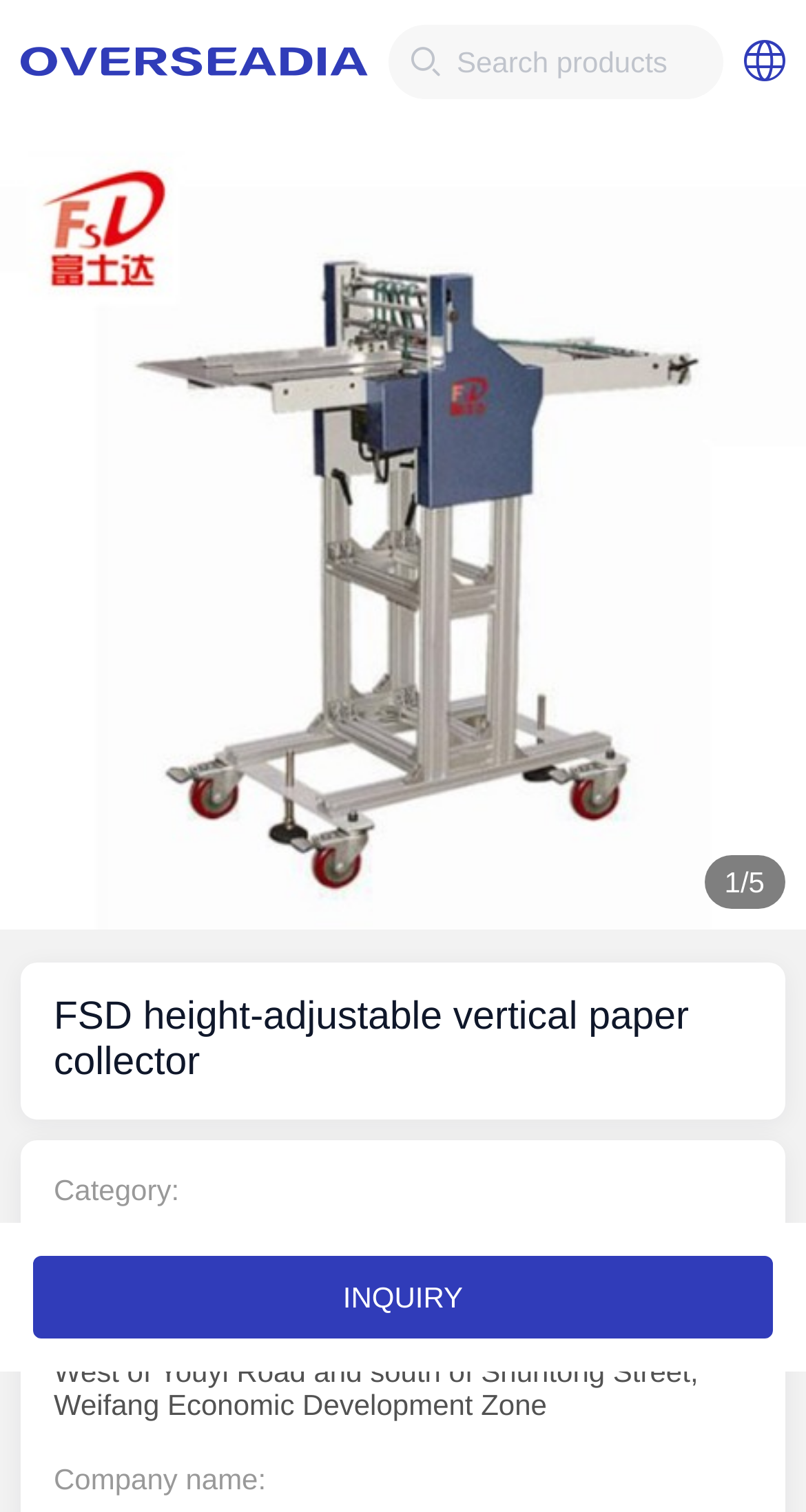Answer the following inquiry with a single word or phrase:
What is the product name?

FSD height-adjustable vertical paper collector